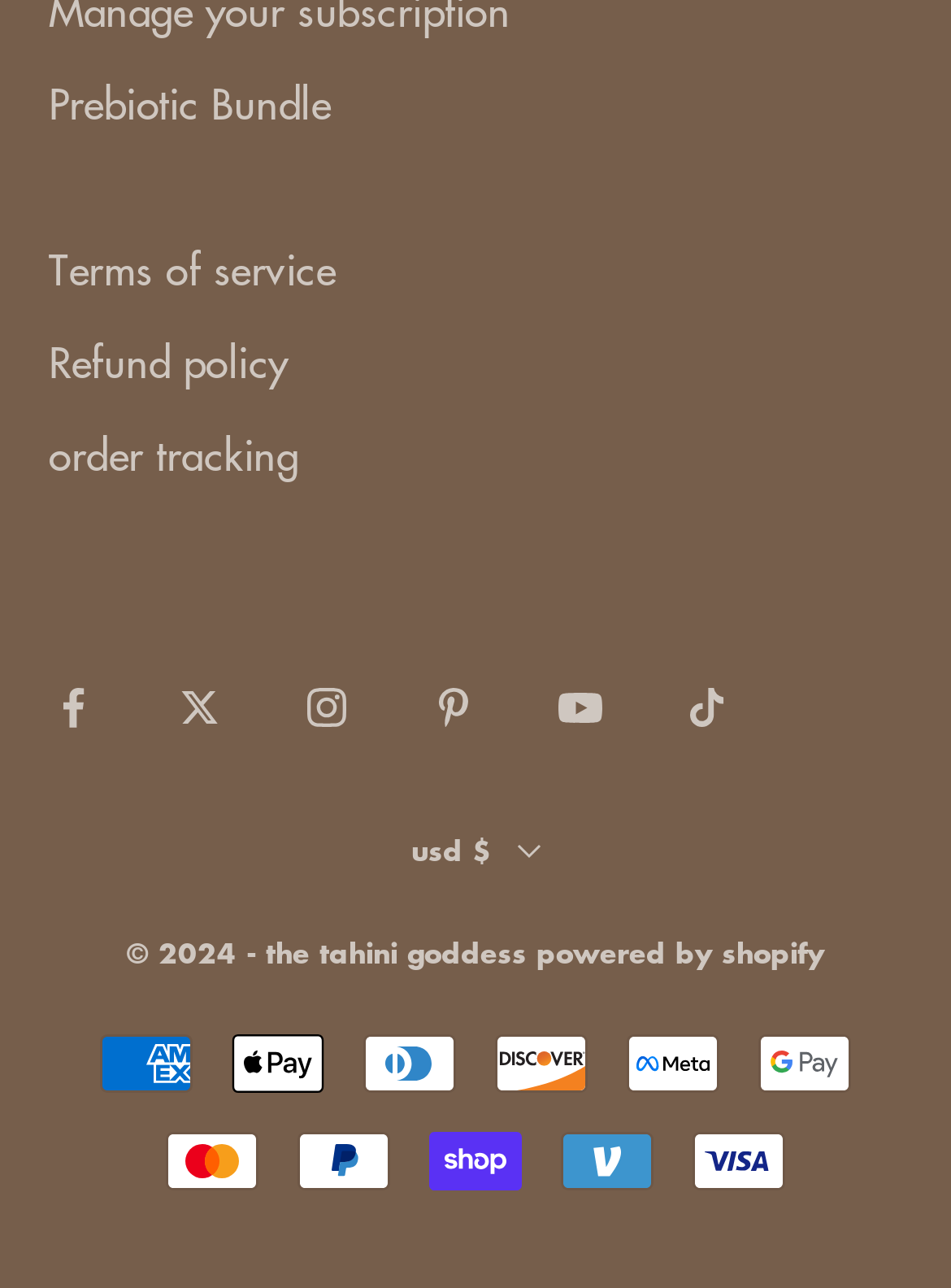Locate the coordinates of the bounding box for the clickable region that fulfills this instruction: "Follow on Facebook".

[0.051, 0.53, 0.103, 0.568]